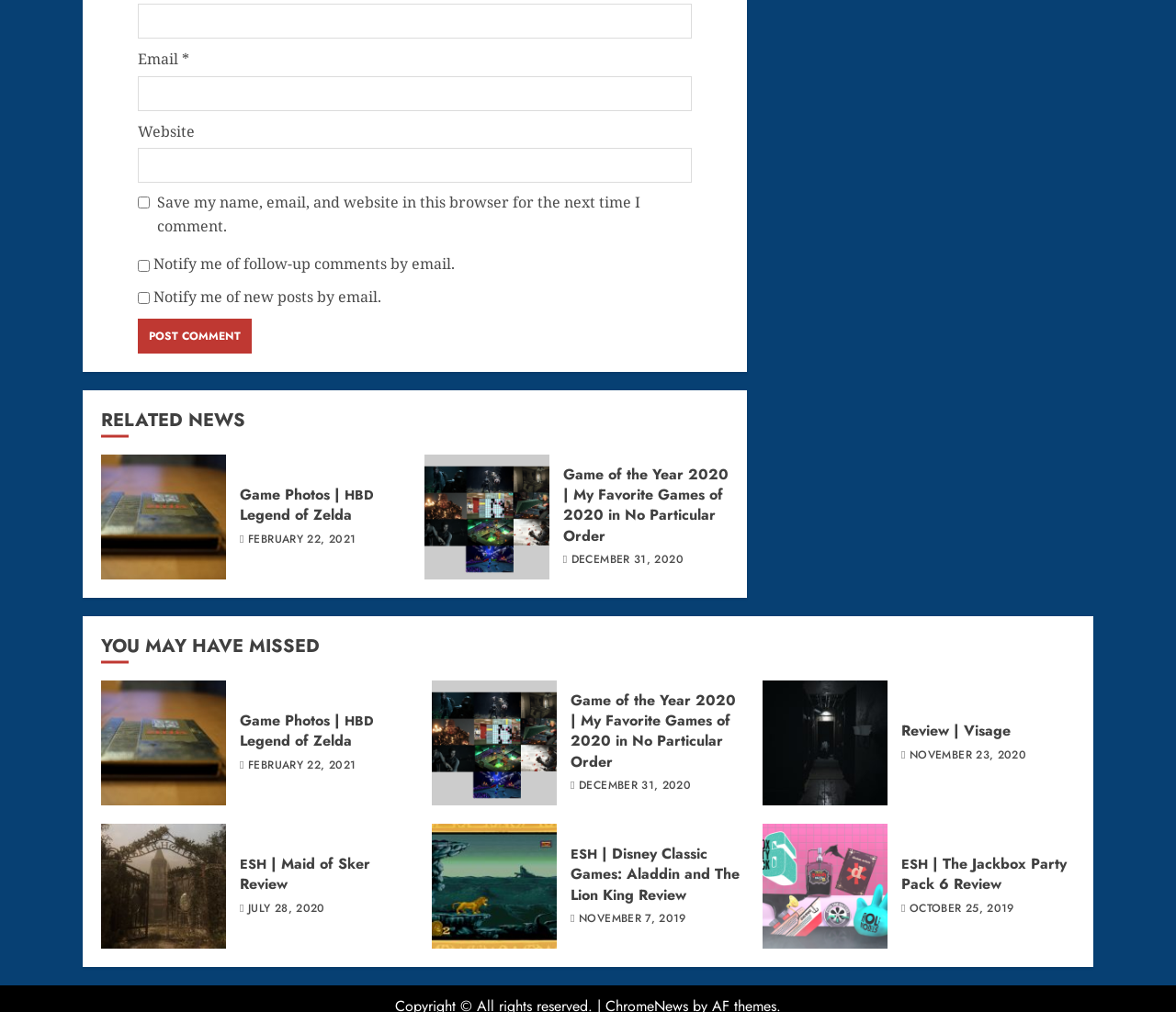Identify the bounding box coordinates of the specific part of the webpage to click to complete this instruction: "Enter your email".

[0.117, 0.075, 0.588, 0.109]